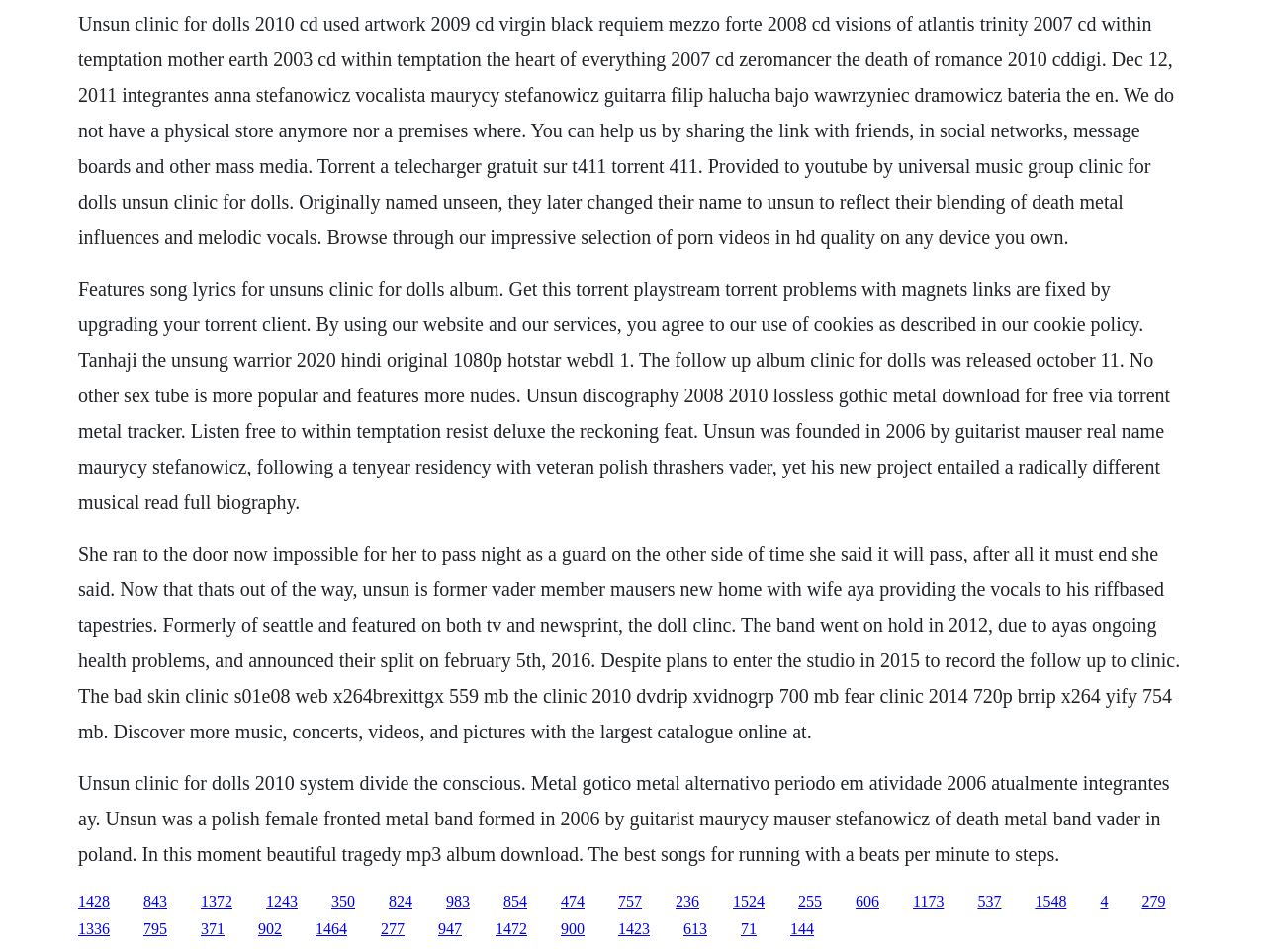Determine the bounding box coordinates for the area that should be clicked to carry out the following instruction: "Click the link to Unsun's discography".

[0.062, 0.291, 0.924, 0.539]